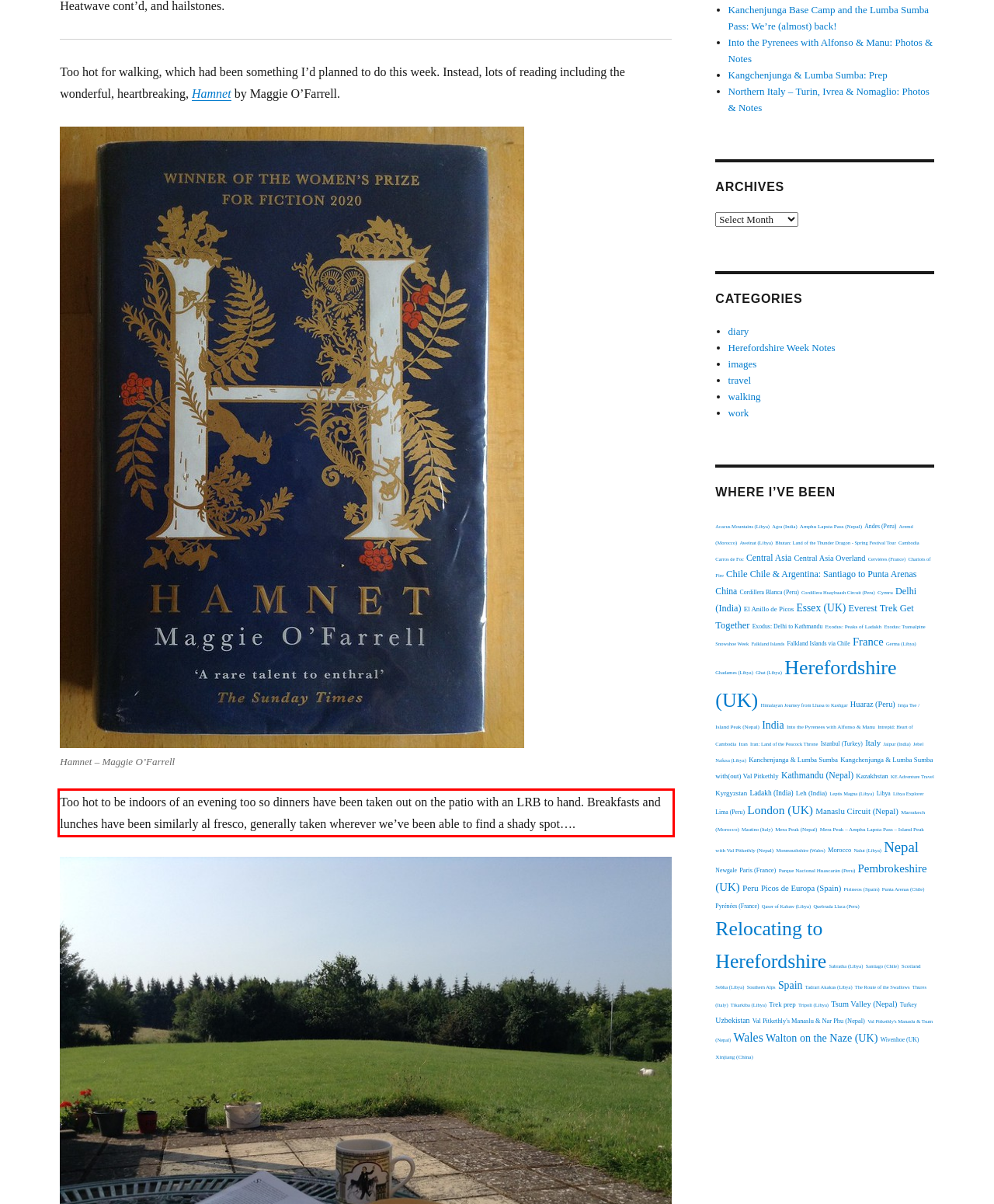Analyze the webpage screenshot and use OCR to recognize the text content in the red bounding box.

Too hot to be indoors of an evening too so dinners have been taken out on the patio with an LRB to hand. Breakfasts and lunches have been similarly al fresco, generally taken wherever we’ve been able to find a shady spot….